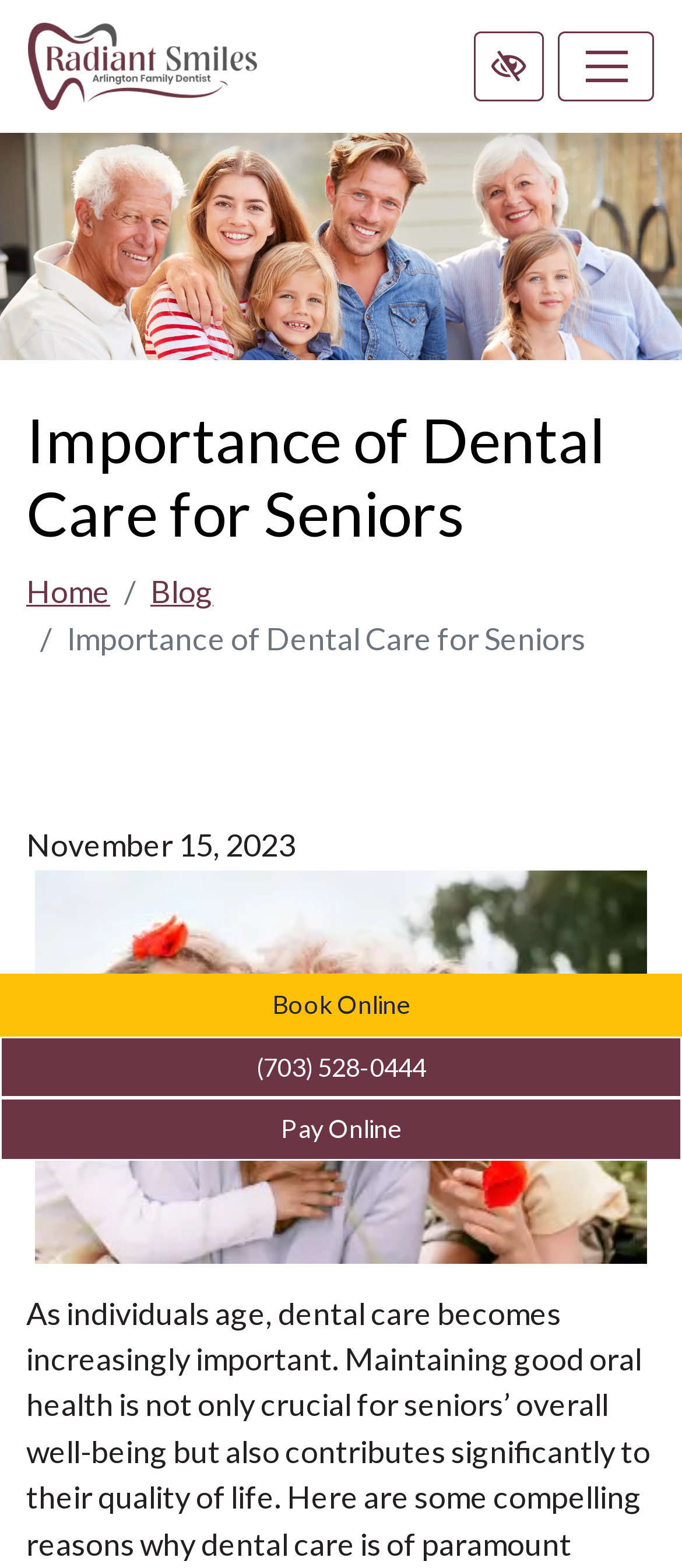Use the details in the image to answer the question thoroughly: 
What is the image on the webpage about?

I found the answer by looking at the image section of the webpage, where I saw an image with the description 'happy grandmother with grandchildren'. This suggests that the image on the webpage is about a happy grandmother with her grandchildren.